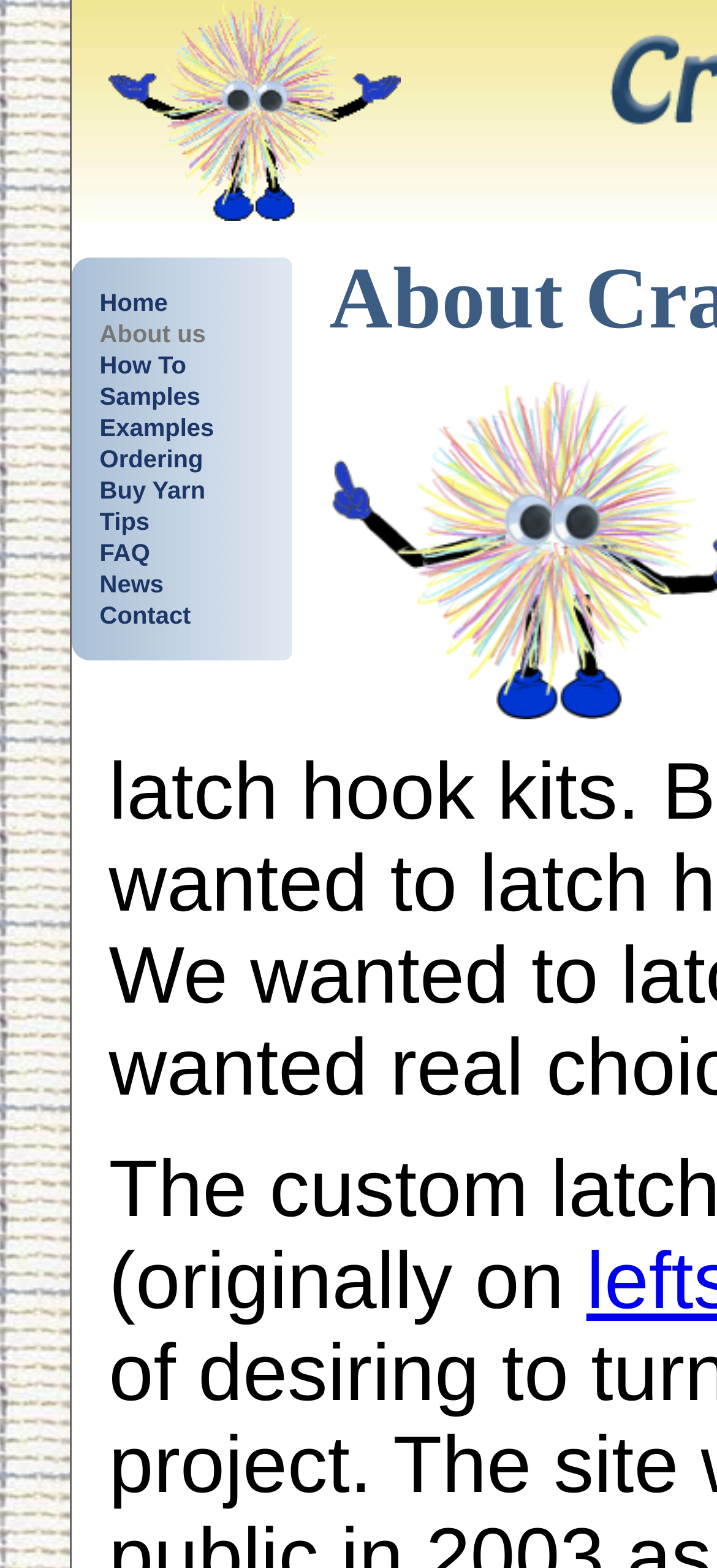What is the principal heading displayed on the webpage?

About Craft Critter